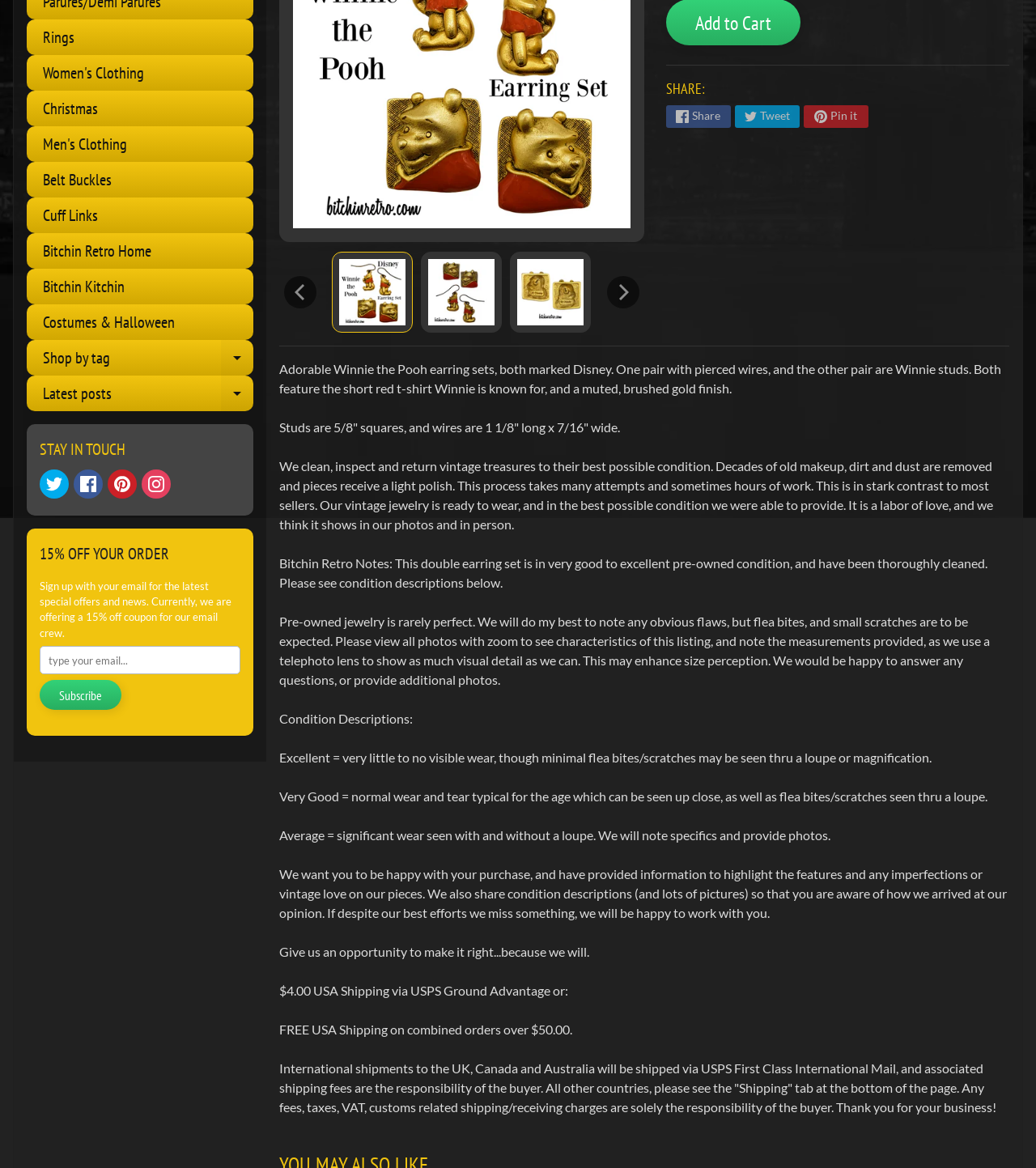Identify the bounding box for the described UI element: "Pin it".

[0.776, 0.09, 0.838, 0.109]